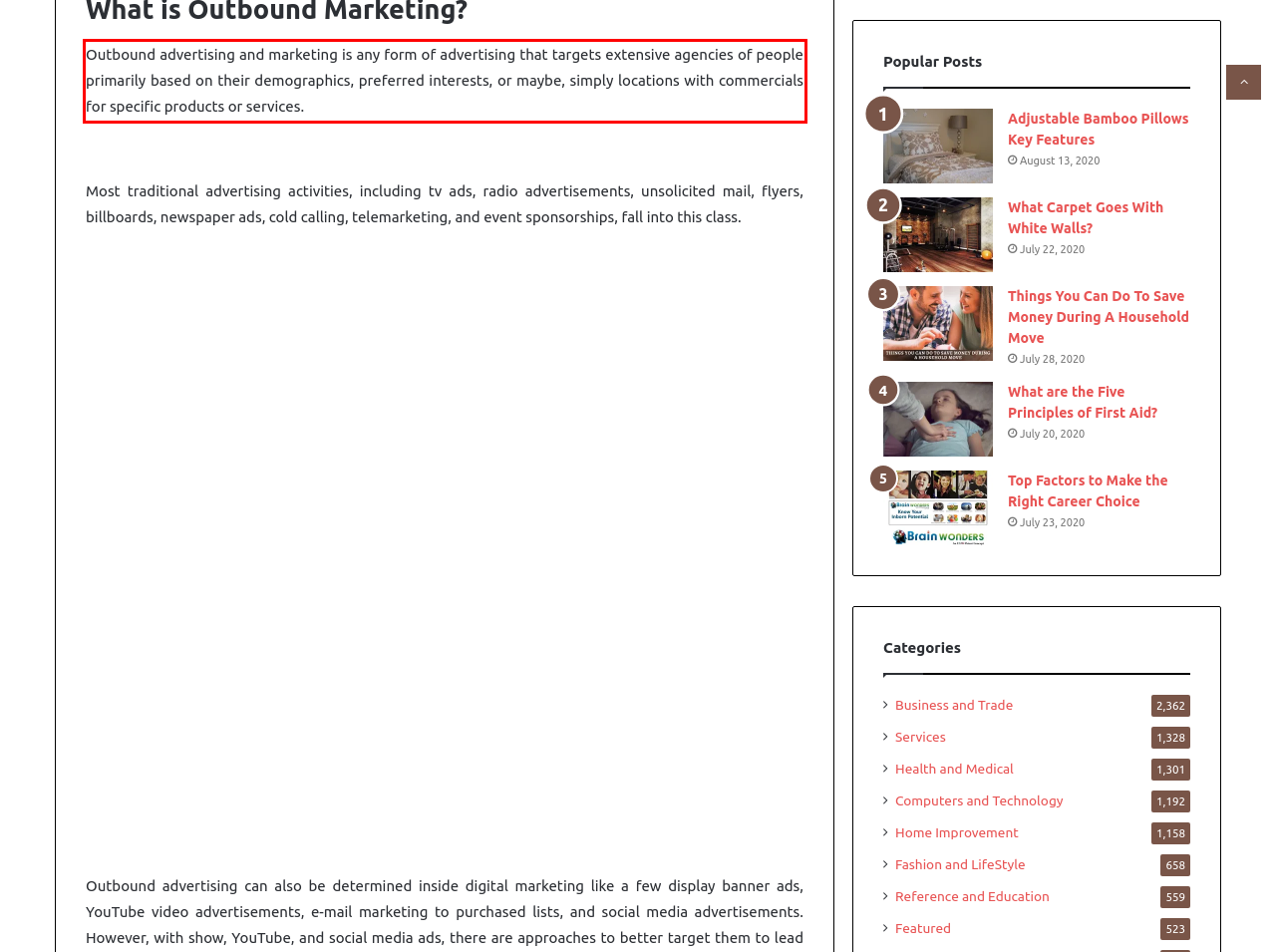Given a screenshot of a webpage containing a red bounding box, perform OCR on the text within this red bounding box and provide the text content.

Outbound advertising and marketing is any form of advertising that targets extensive agencies of people primarily based on their demographics, preferred interests, or maybe, simply locations with commercials for specific products or services.